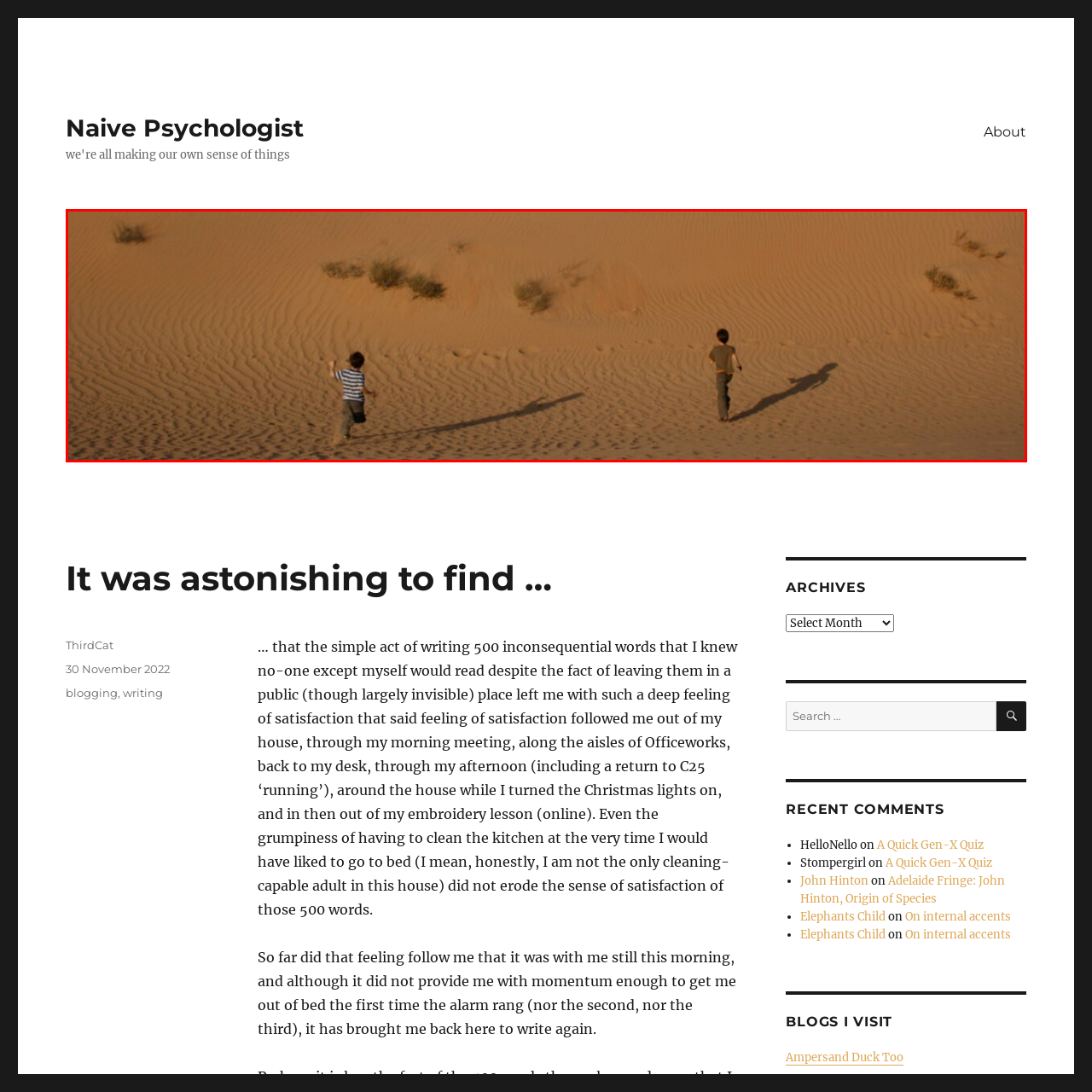Offer a detailed caption for the image that is surrounded by the red border.

In a mesmerizing desert landscape, two children traverse the sun-kissed sand dunes, their footprints leaving a soft trail behind them. One child, dressed in a striped shirt, joyfully runs ahead, while the other, clad in a plain t-shirt, follows closely, both basking in the warm glow of the late afternoon sun. The undulating patterns of the golden sand, sculpted by gentle winds, create a beautiful backdrop, accentuating the carefree spirit of their adventure. Sparse patches of greenery punctuate the sandy expanse, adding a touch of life to the serene and picturesque environment.